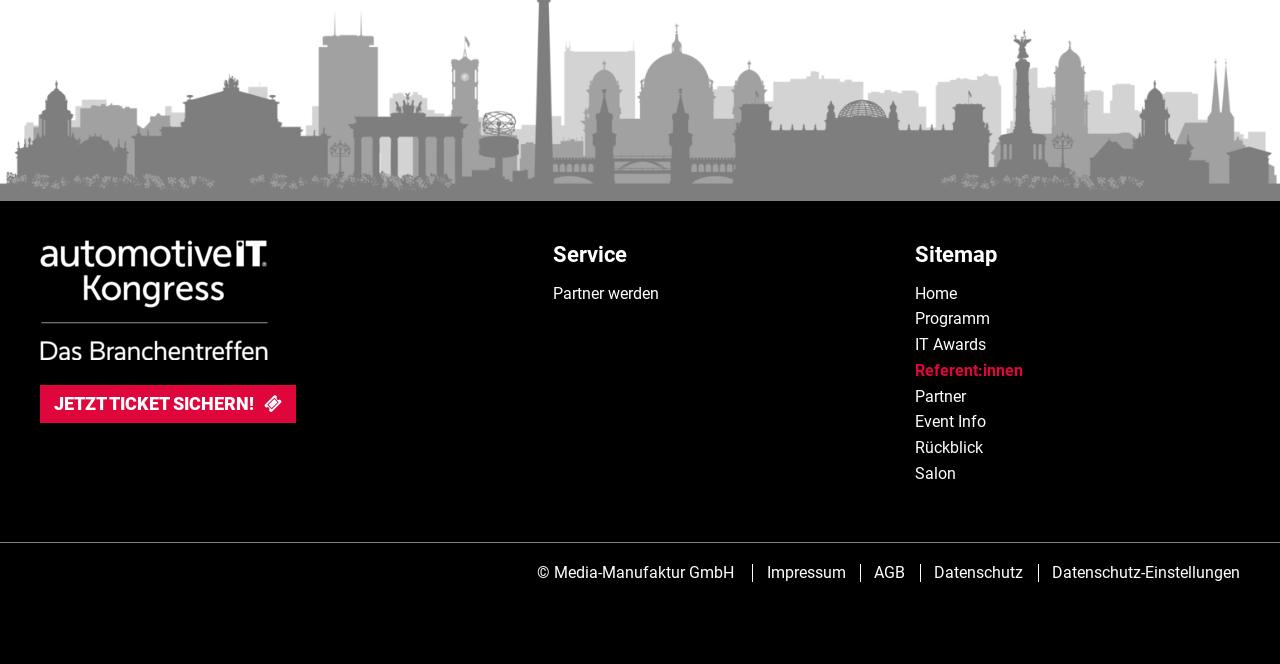Use a single word or phrase to respond to the question:
What is the copyright information at the bottom of the webpage?

Media-Manufaktur GmbH